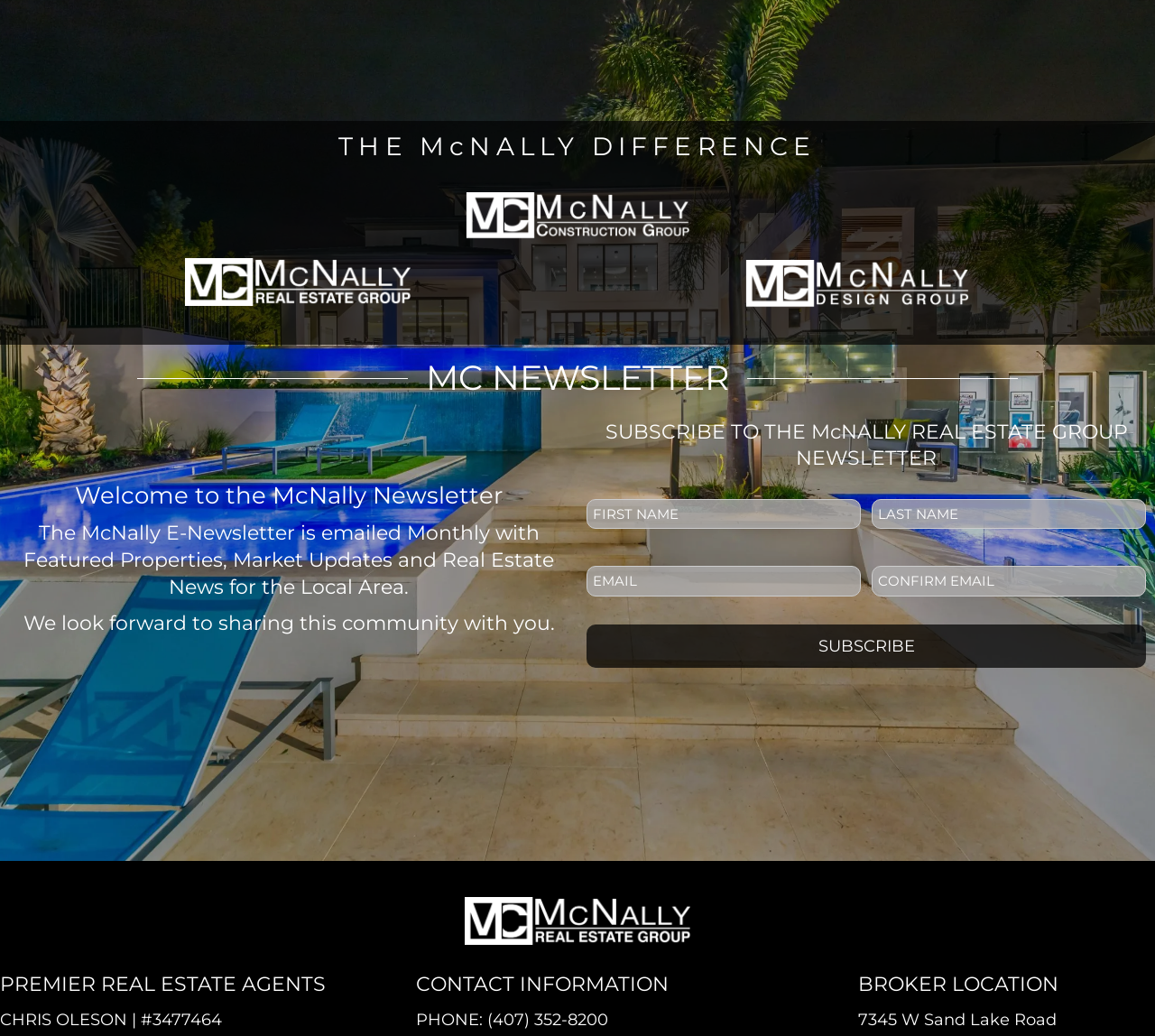Locate the bounding box of the UI element described by: "alt="McNally Real Estate Group logo"" in the given webpage screenshot.

[0.16, 0.25, 0.355, 0.296]